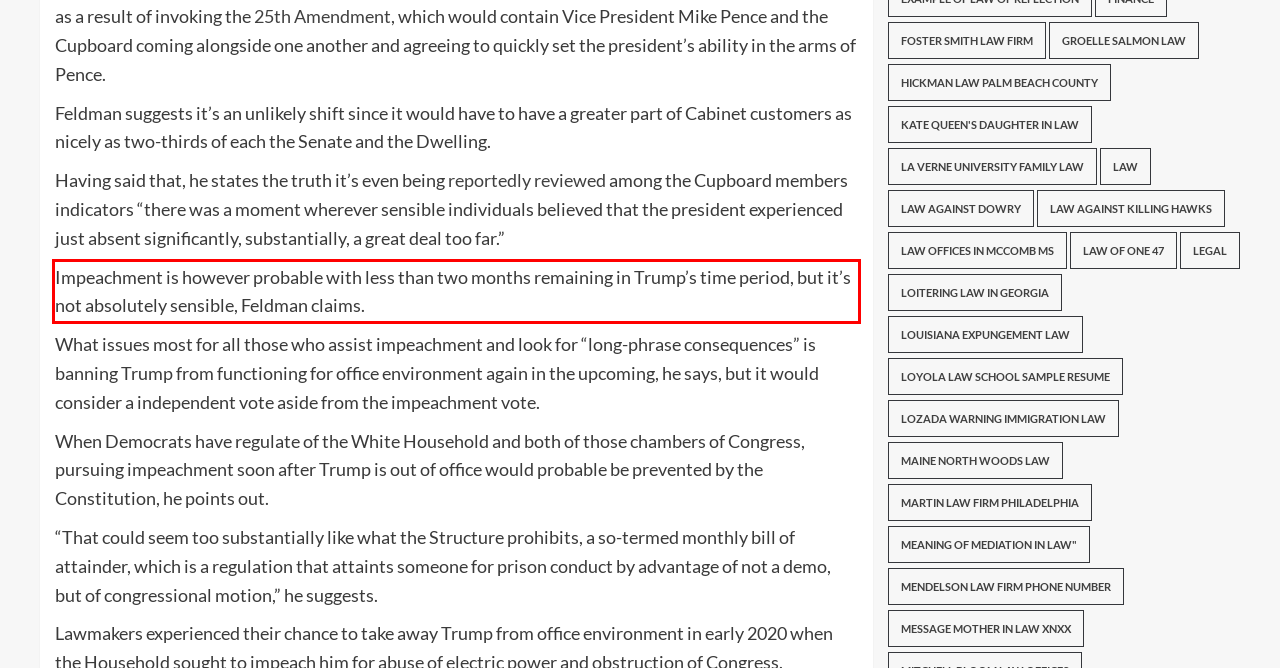You have a screenshot of a webpage with a UI element highlighted by a red bounding box. Use OCR to obtain the text within this highlighted area.

Impeachment is however probable with less than two months remaining in Trump’s time period, but it’s not absolutely sensible, Feldman claims.